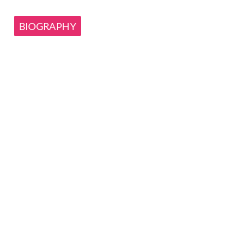What does the 'BIOGRAPHY' button likely serve as?
Please use the image to provide a one-word or short phrase answer.

Link or navigation element